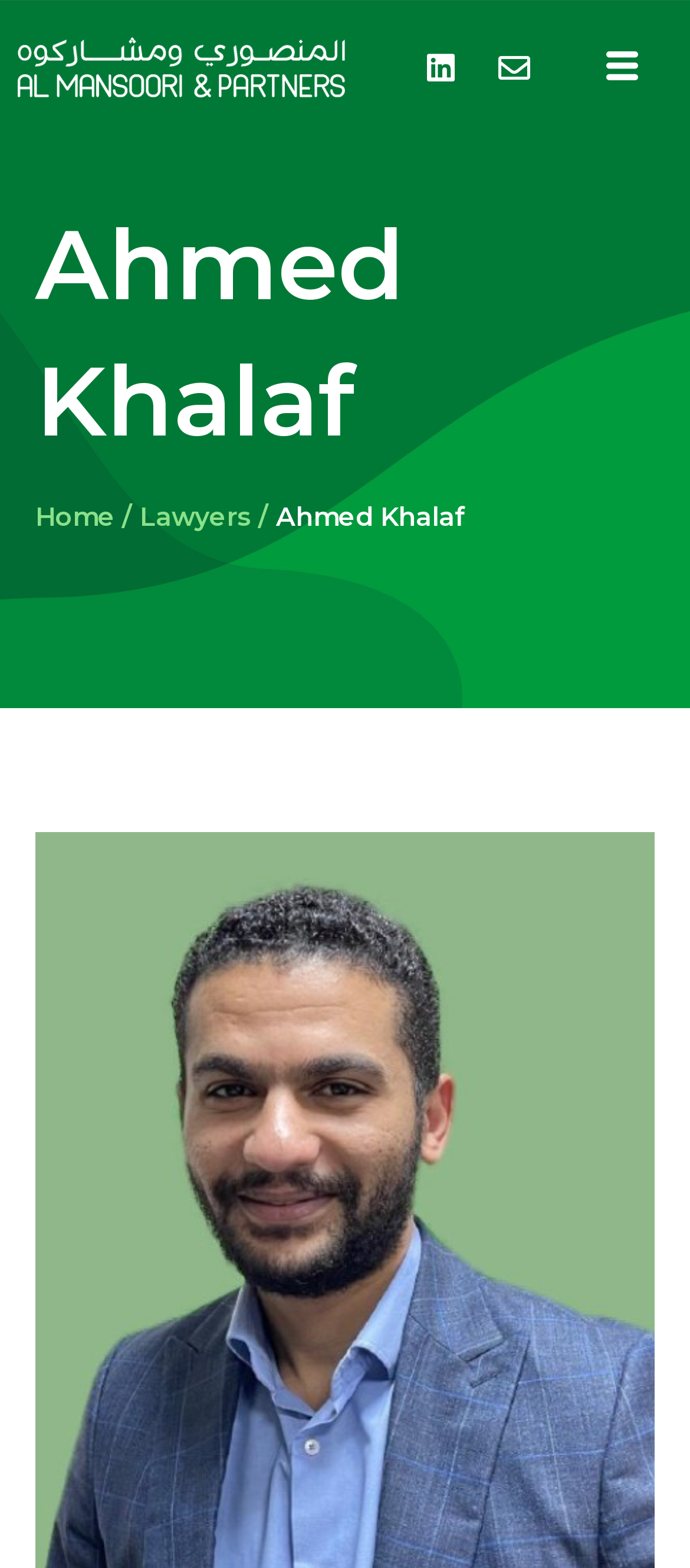Give a concise answer using only one word or phrase for this question:
What is the icon located at the top right corner of the webpage?

hamburger-icon